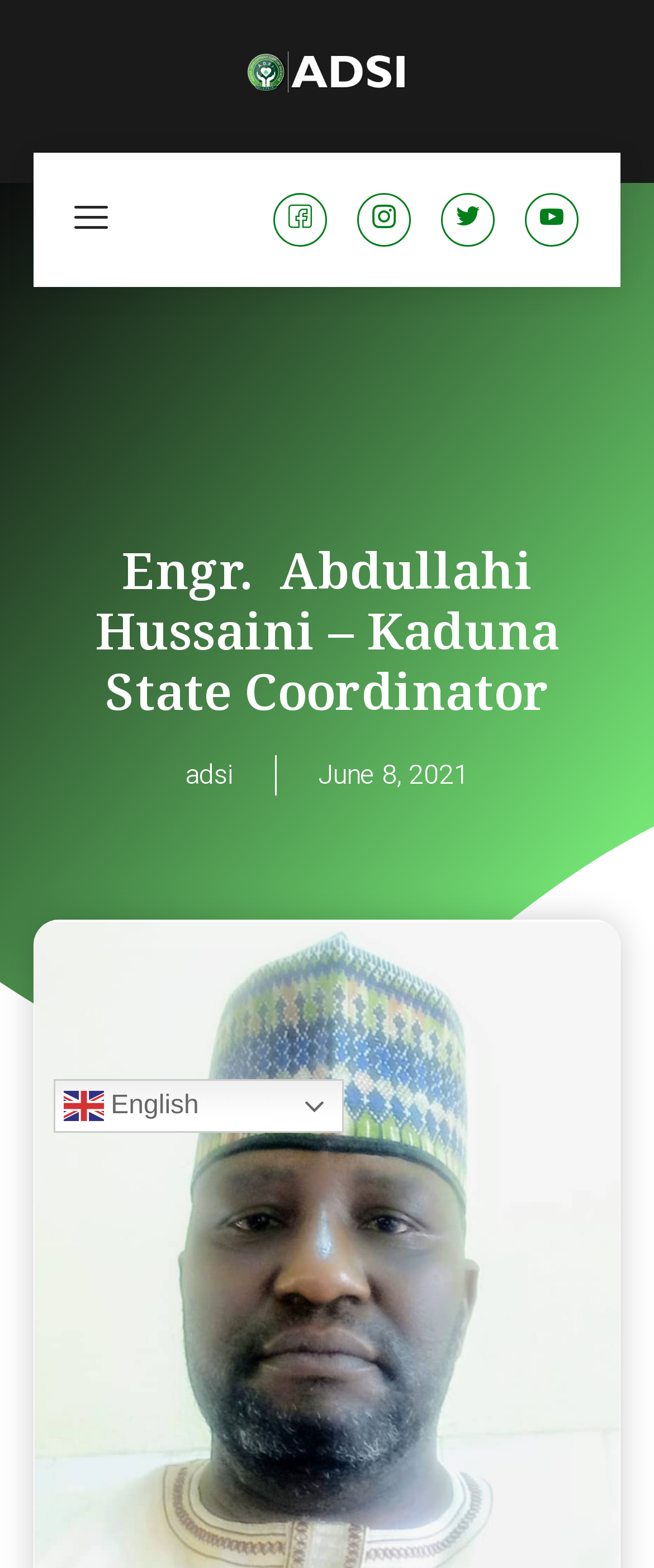What is the language of the webpage?
Please provide a single word or phrase as the answer based on the screenshot.

English